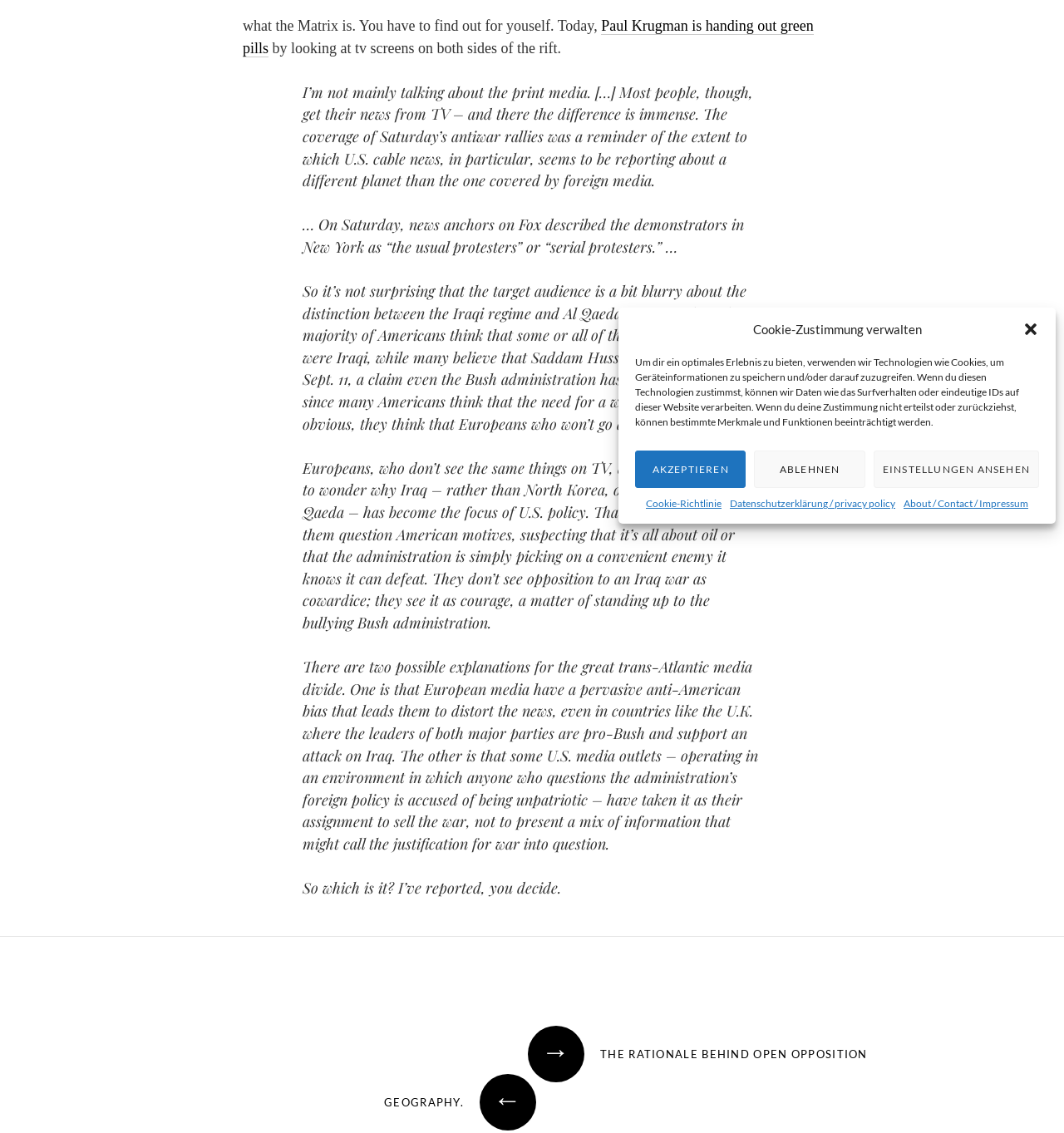Provide the bounding box coordinates of the UI element this sentence describes: "Akzeptieren".

[0.597, 0.398, 0.701, 0.431]